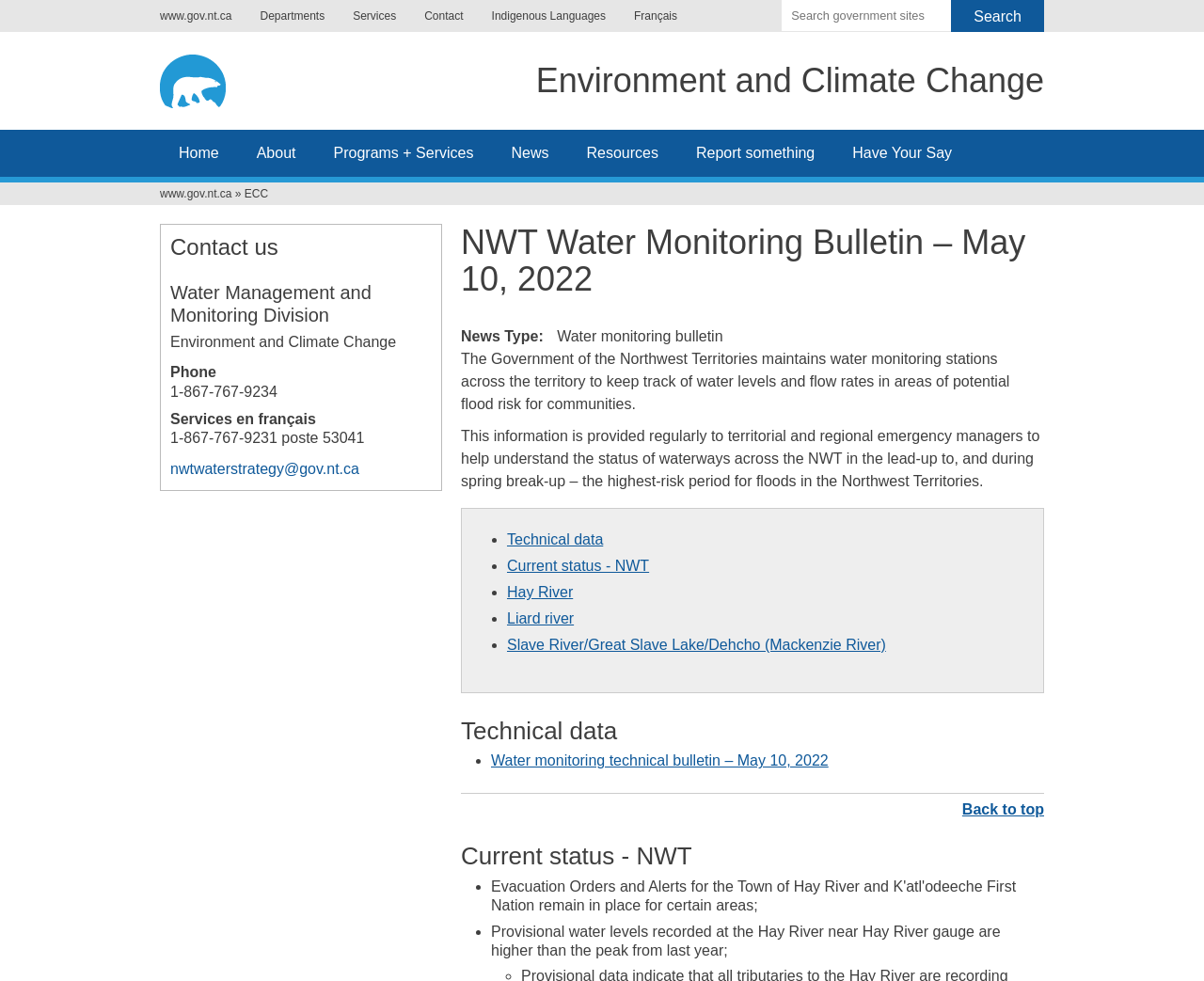Extract the main heading from the webpage content.

Environment and Climate Change